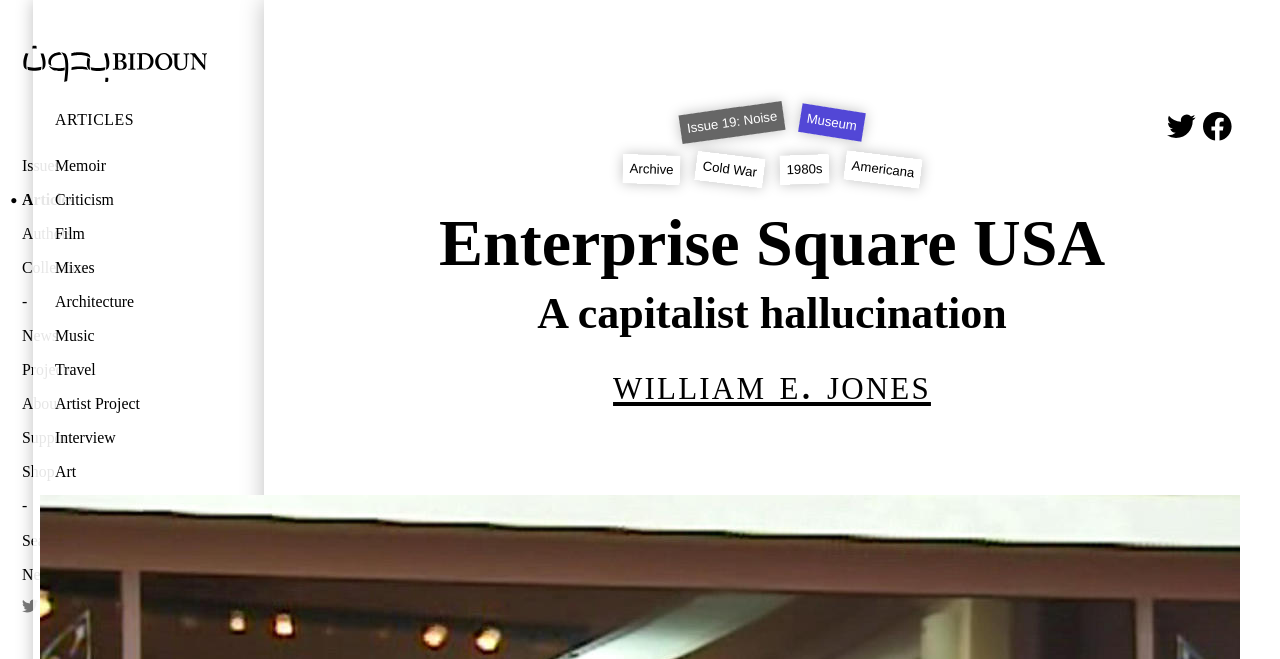Respond with a single word or short phrase to the following question: 
What is the name of the current issue?

Issue 19: Noise